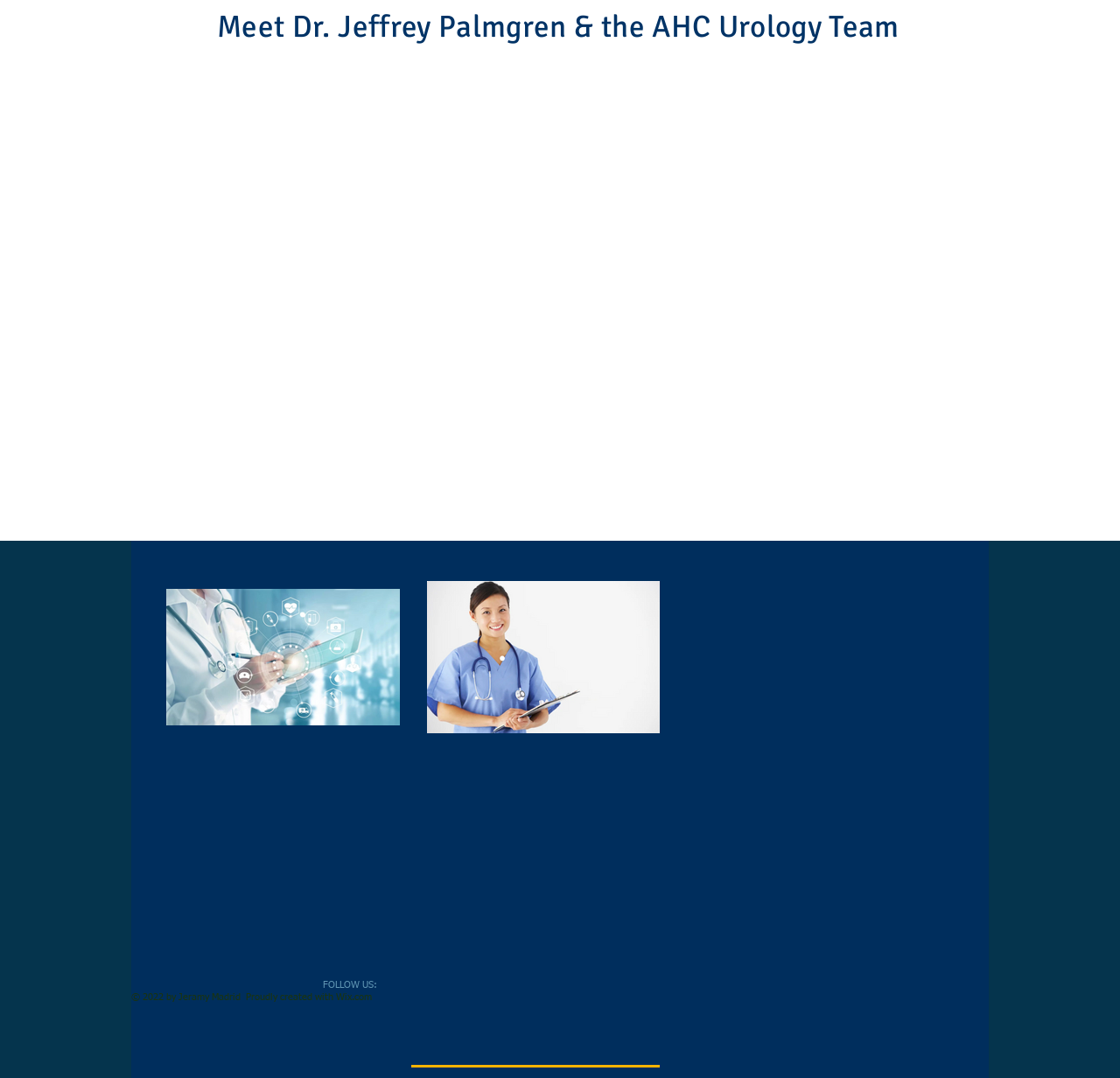What is the name of the doctor on the webpage?
Please respond to the question with a detailed and well-explained answer.

The webpage has a heading element with the text 'Meet Dr. Jeffrey Palmgren & the AHC Urology Team', which suggests that Dr. Jeffrey Palmgren is the doctor being referred to.